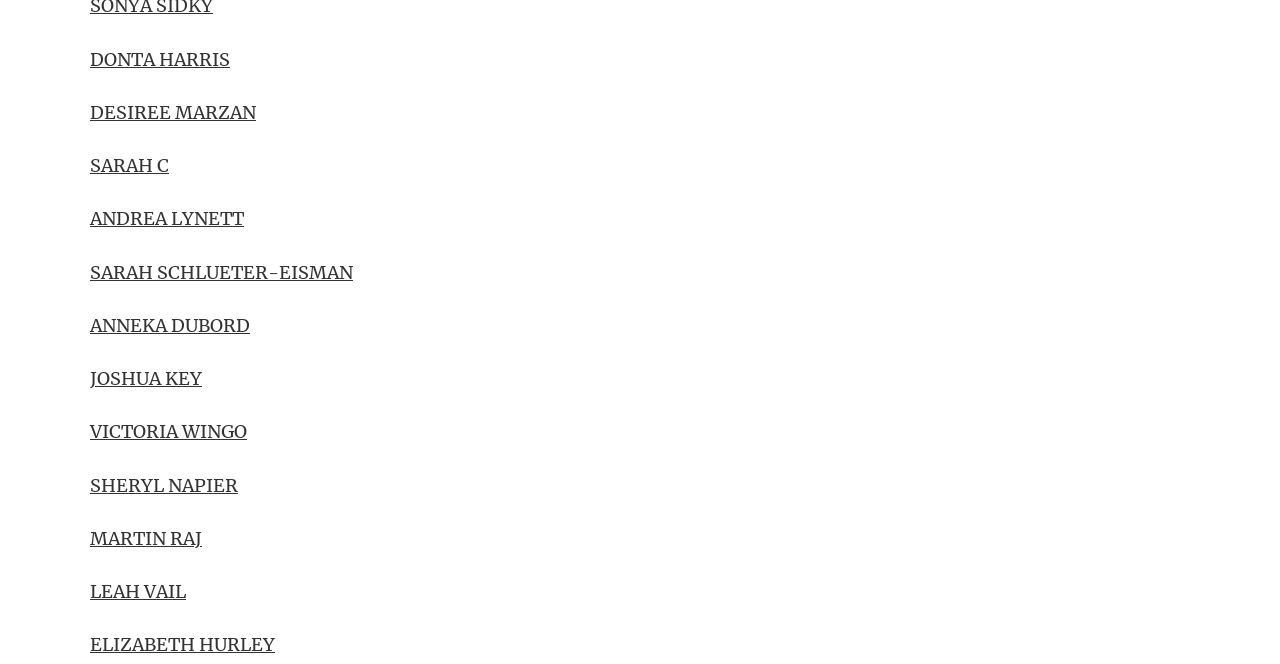Locate the bounding box coordinates of the element I should click to achieve the following instruction: "Click the 'Home' link".

None